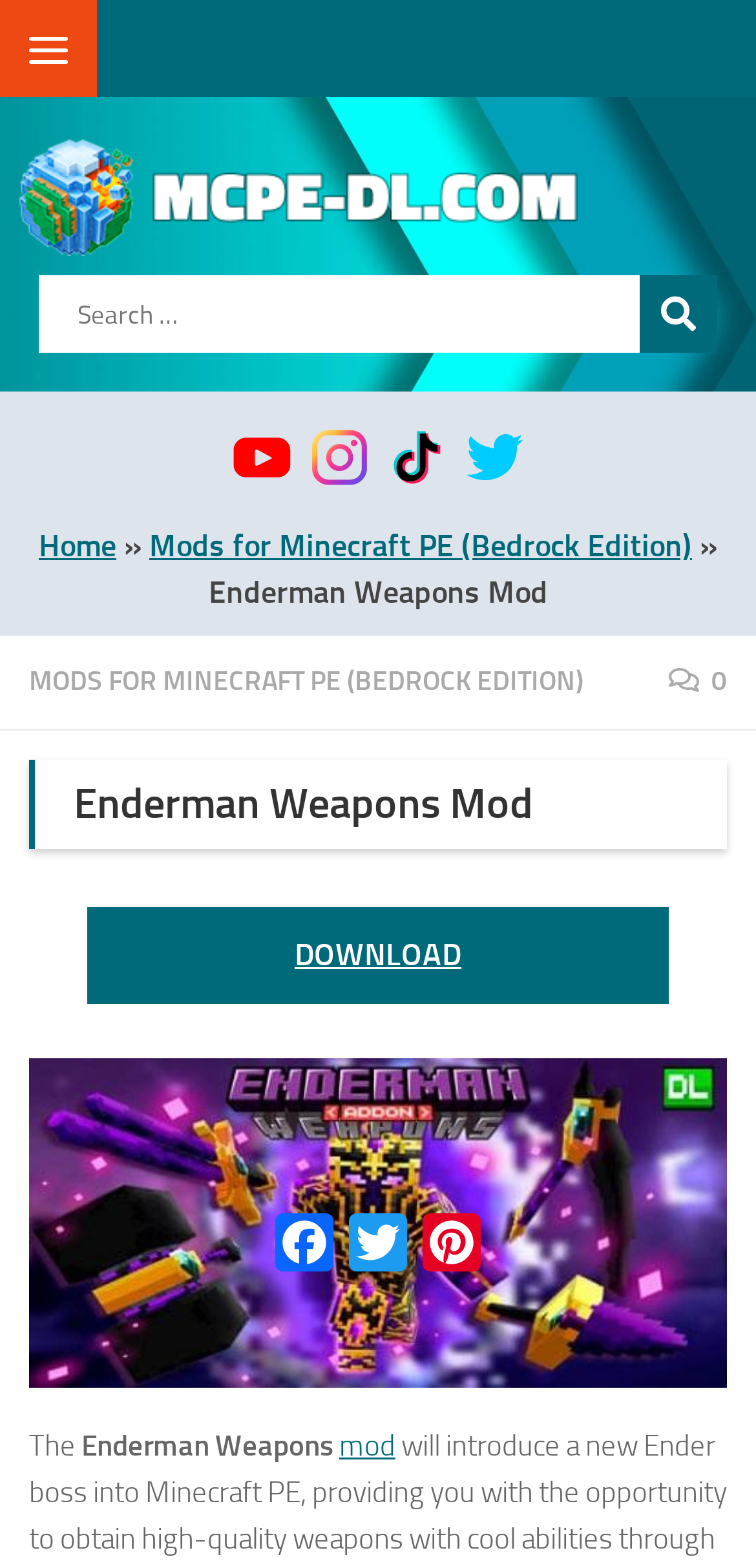Use a single word or phrase to answer this question: 
What is the text on the top-left button?

Menu